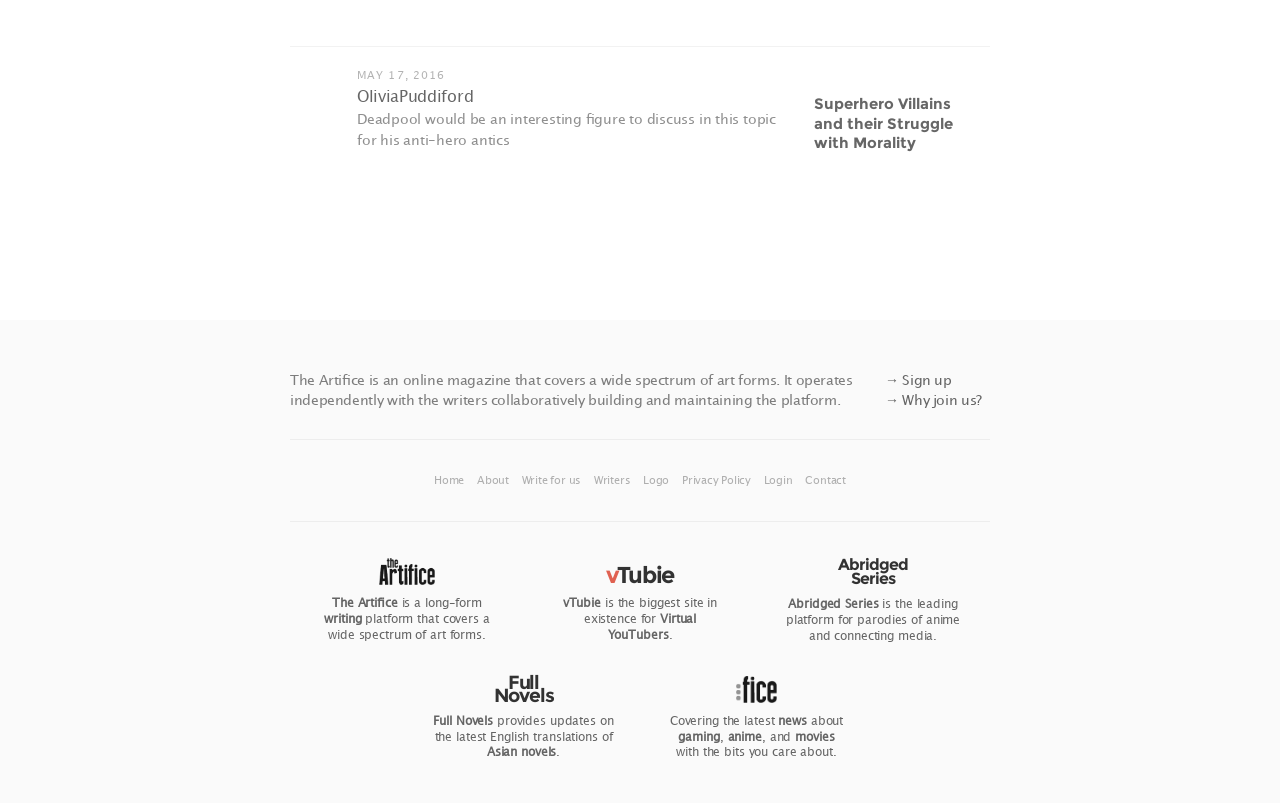Identify the bounding box coordinates for the region to click in order to carry out this instruction: "Click the Facebook icon". Provide the coordinates using four float numbers between 0 and 1, formatted as [left, top, right, bottom].

None